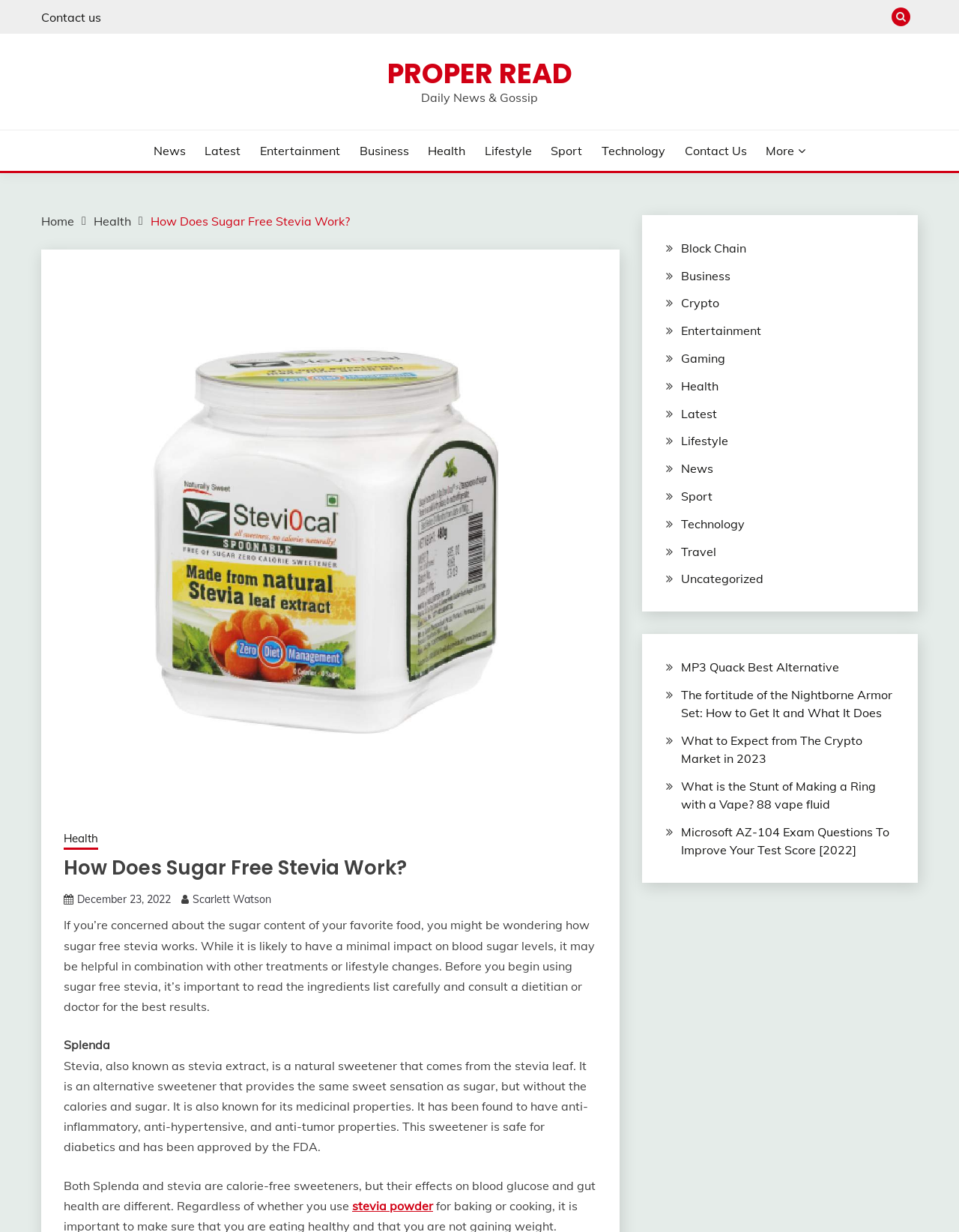Generate a comprehensive description of the webpage content.

The webpage is about the topic "How Does Sugar Free Stevia Work?" and appears to be a health-related article. At the top, there is a navigation menu with links to "Contact us", "PROPER READ", and a button with an icon. Below this, there is a section with links to various categories such as "News", "Latest", "Entertainment", "Business", "Health", "Lifestyle", "Sport", and "Technology".

On the left side, there is a breadcrumbs navigation section with links to "Home", "Health", and the current article "How Does Sugar Free Stevia Work?". Below this, there is a large image related to sugar-free stevia.

The main content of the article starts with a heading "How Does Sugar Free Stevia Work?" followed by a brief introduction to sugar-free stevia and its potential benefits. The article then delves deeper into the topic, discussing the differences between stevia and Splenda, and the medicinal properties of stevia.

Throughout the article, there are links to related topics and other articles, such as "stevia powder". At the bottom of the page, there are more links to various categories and articles, including "Block Chain", "Business", "Crypto", and "Travel".

On the right side, there is a section with links to social media or sharing icons, and a button with an icon.